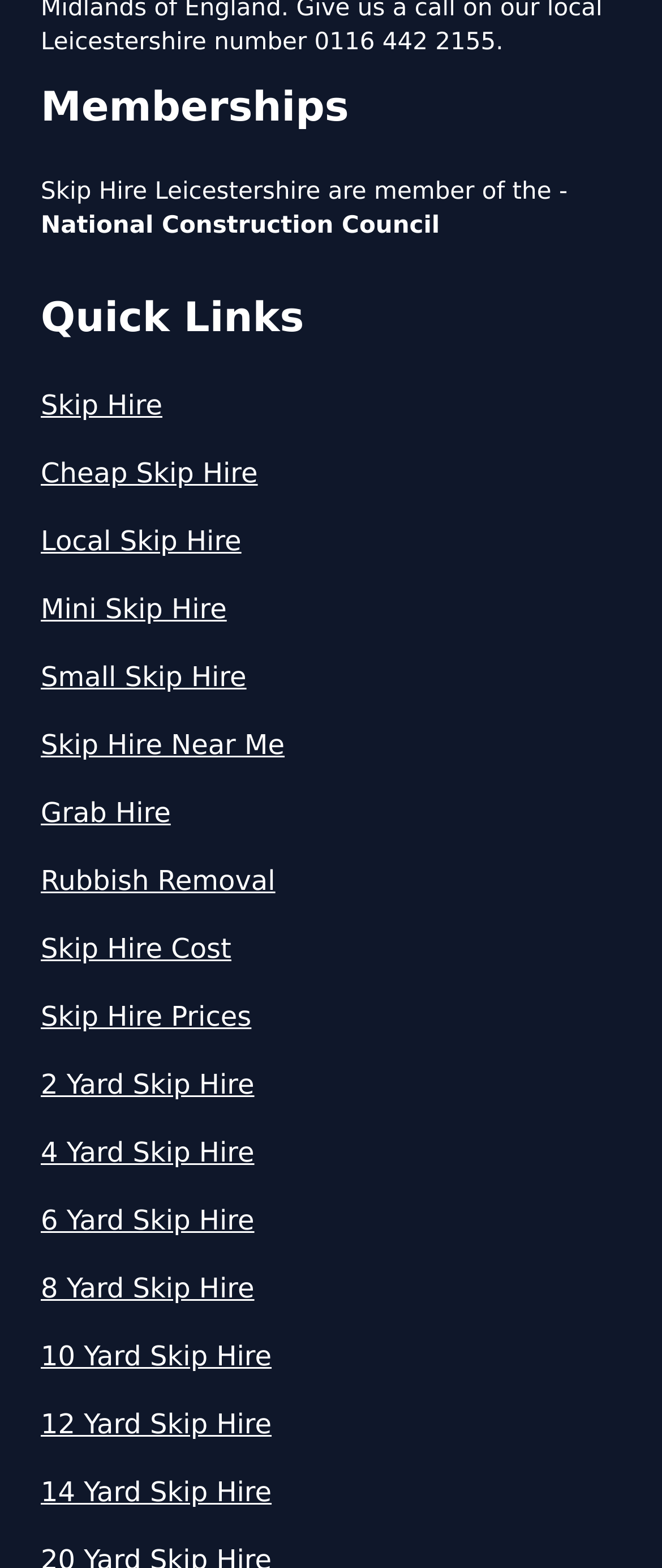Identify the bounding box coordinates necessary to click and complete the given instruction: "Go to Skip Hire".

[0.062, 0.246, 0.938, 0.272]